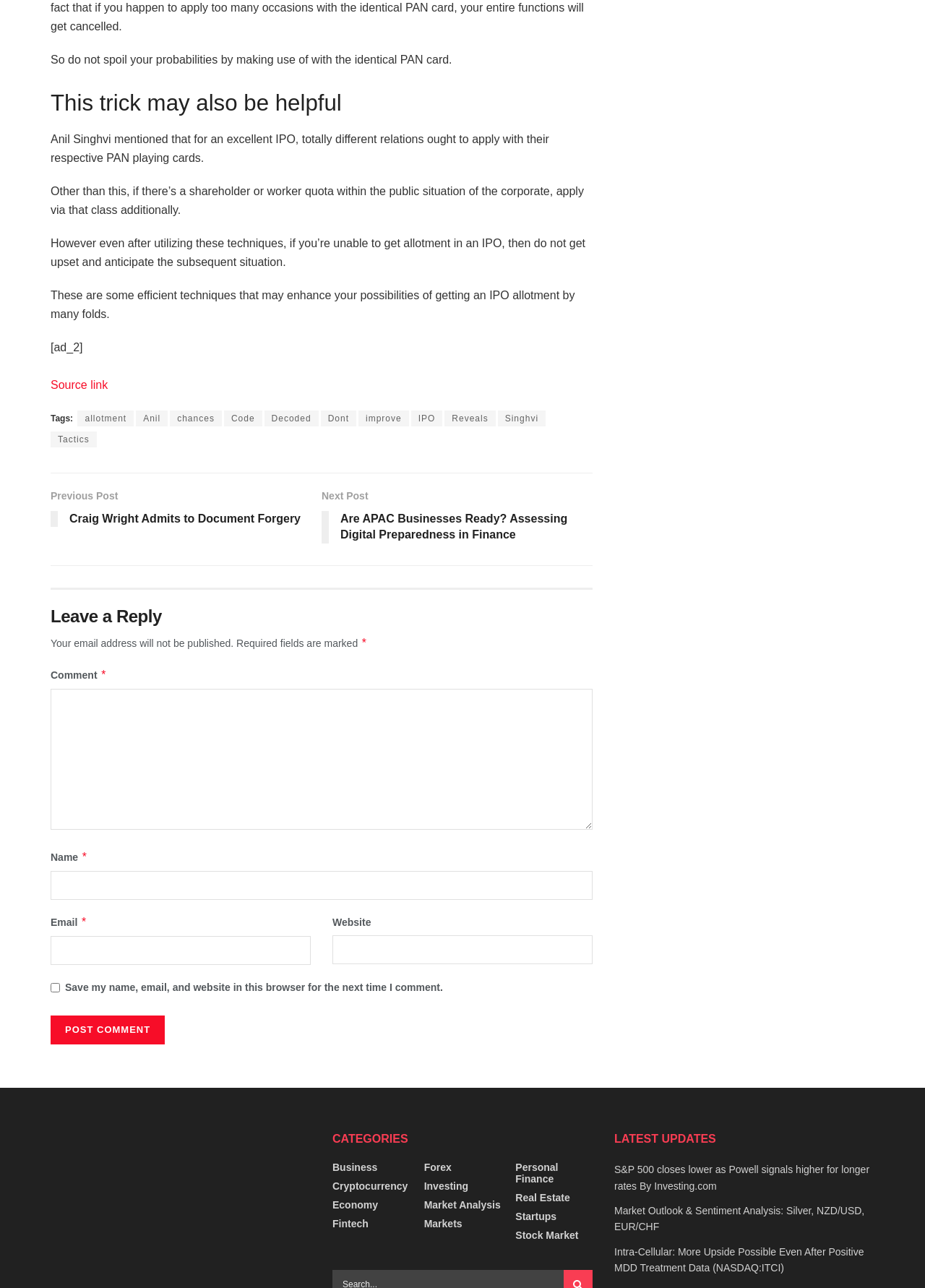From the webpage screenshot, predict the bounding box of the UI element that matches this description: "parent_node: Comment * name="comment"".

[0.055, 0.534, 0.641, 0.643]